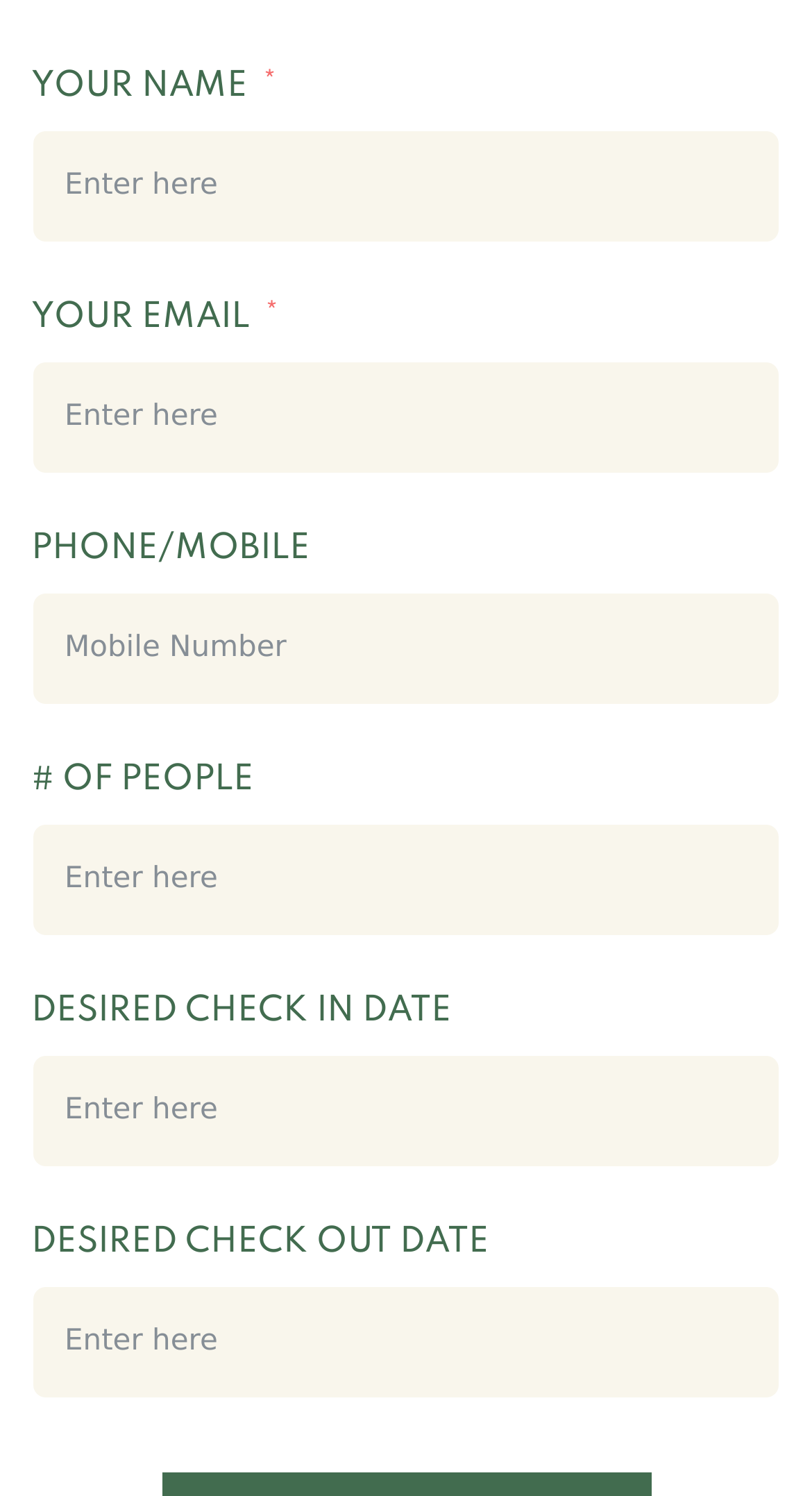What is the purpose of the form?
Answer briefly with a single word or phrase based on the image.

Booking or reservation